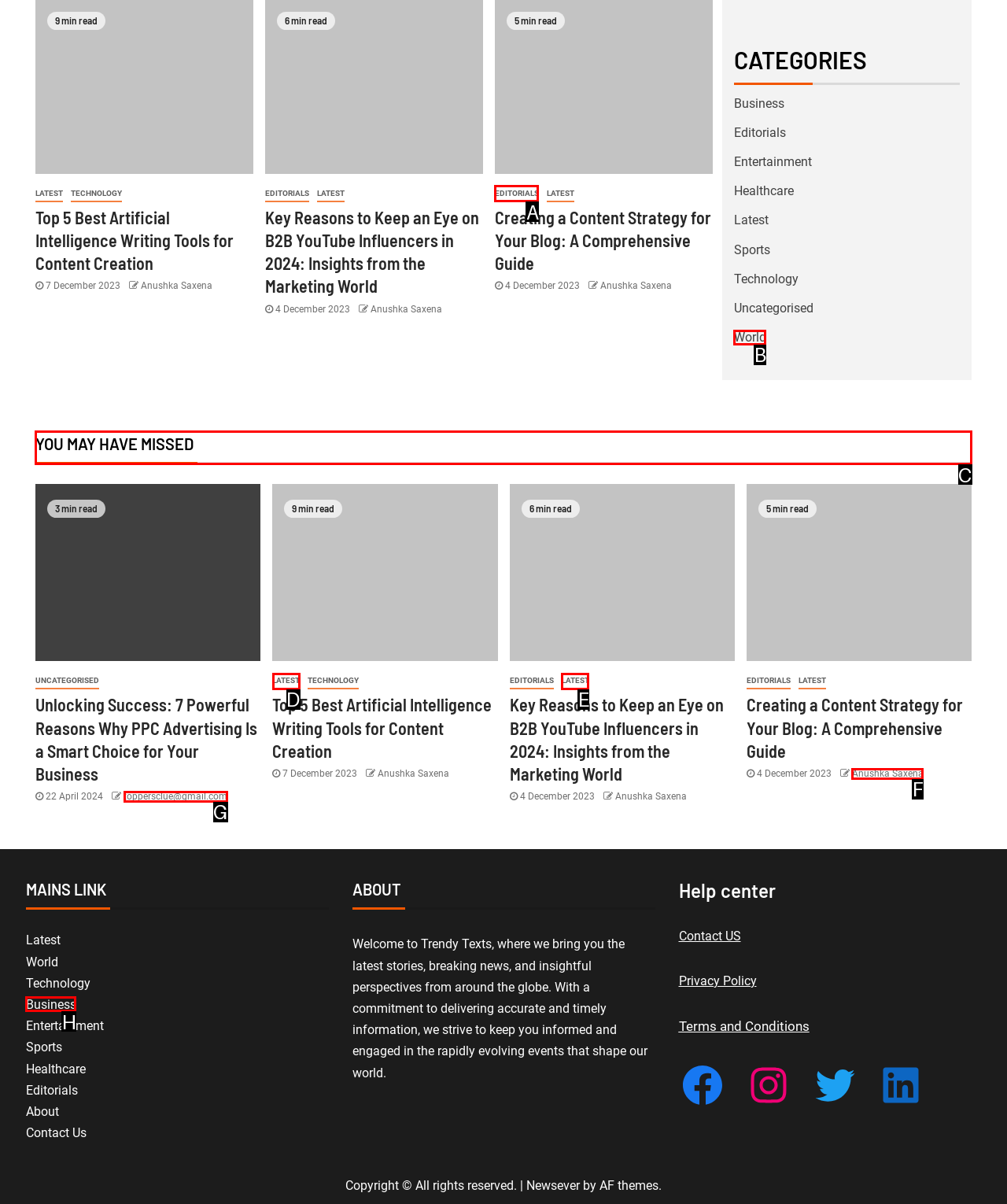Provide the letter of the HTML element that you need to click on to perform the task: Check the 'YOU MAY HAVE MISSED' section.
Answer with the letter corresponding to the correct option.

C